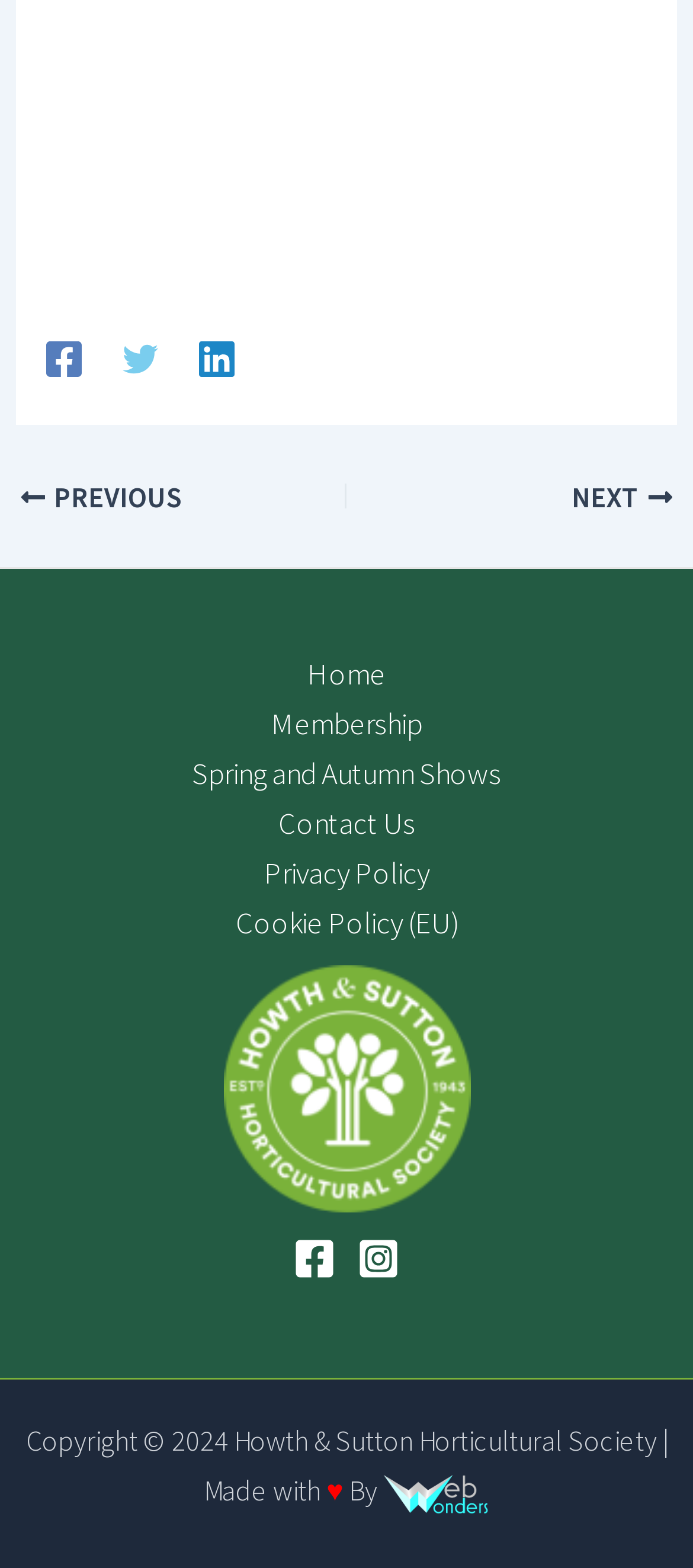Answer the question with a single word or phrase: 
How many links are in the post navigation?

2